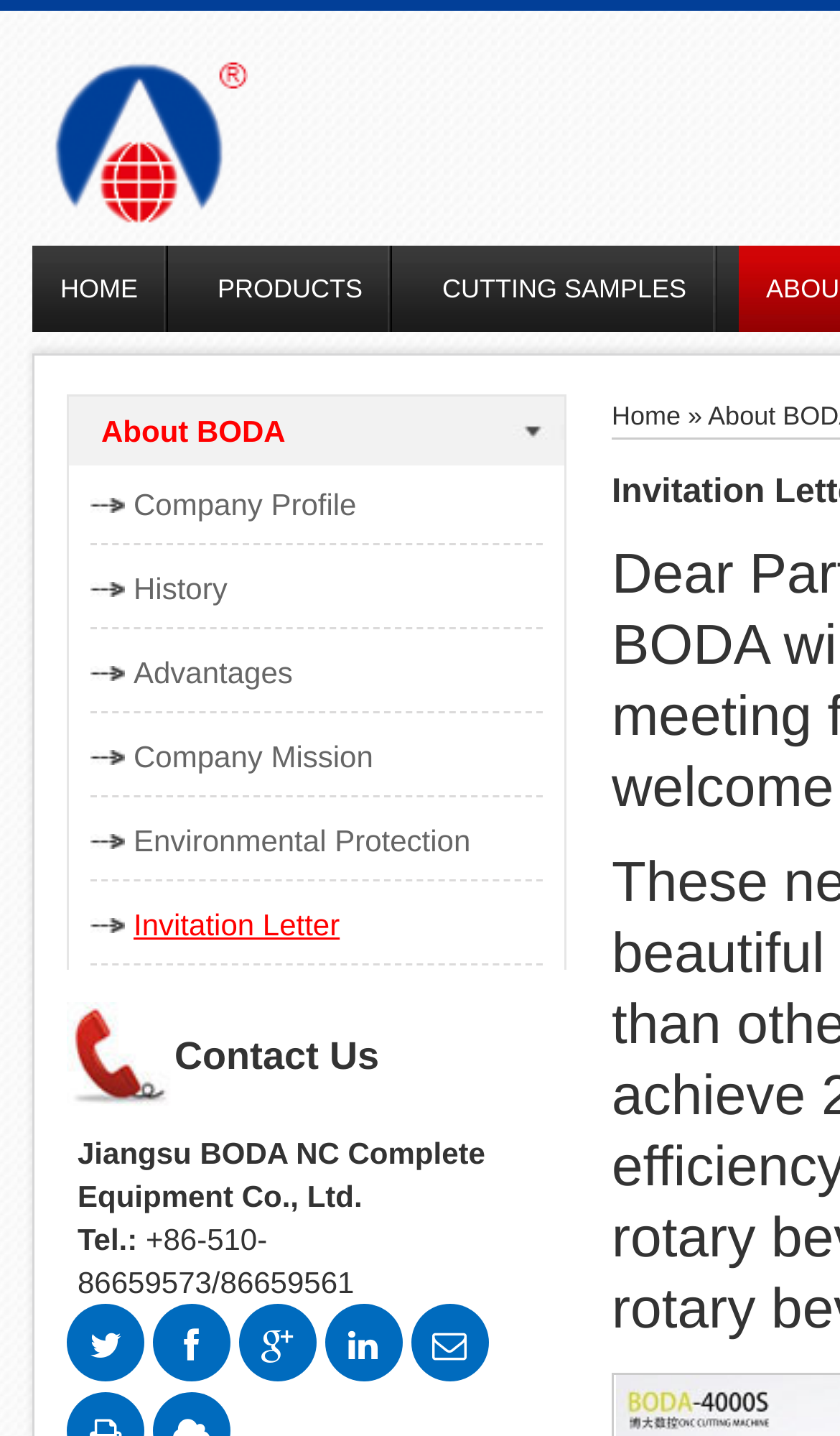Please identify the primary heading of the webpage and give its text content.

Flame Cutting Machine , Plasma Cutting Machine , Laser Cutting Machine